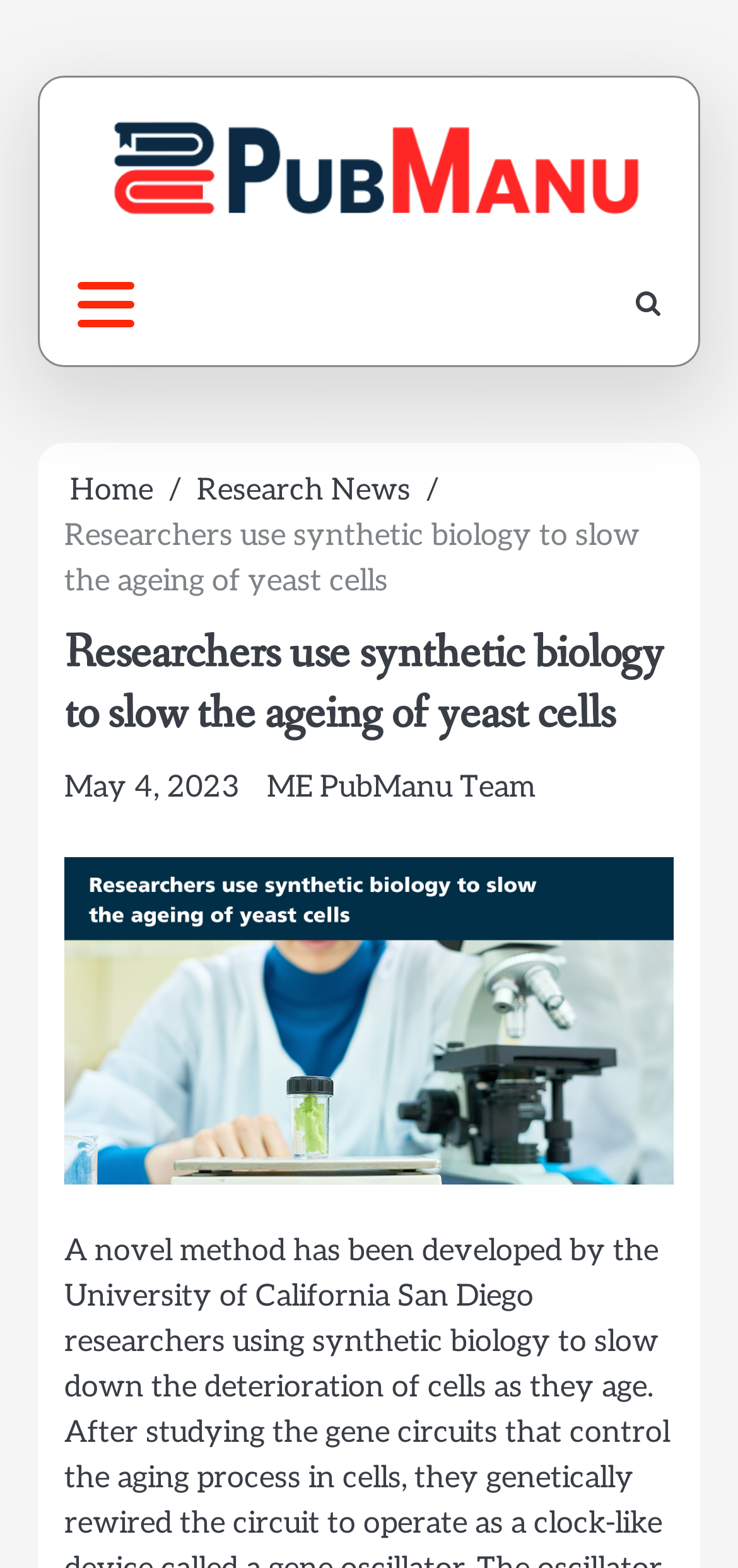What is the name of the team that published the research?
Please ensure your answer to the question is detailed and covers all necessary aspects.

I found the team name by looking at the link element with the text 'ME PubManu Team' which is located below the date and above the main content.